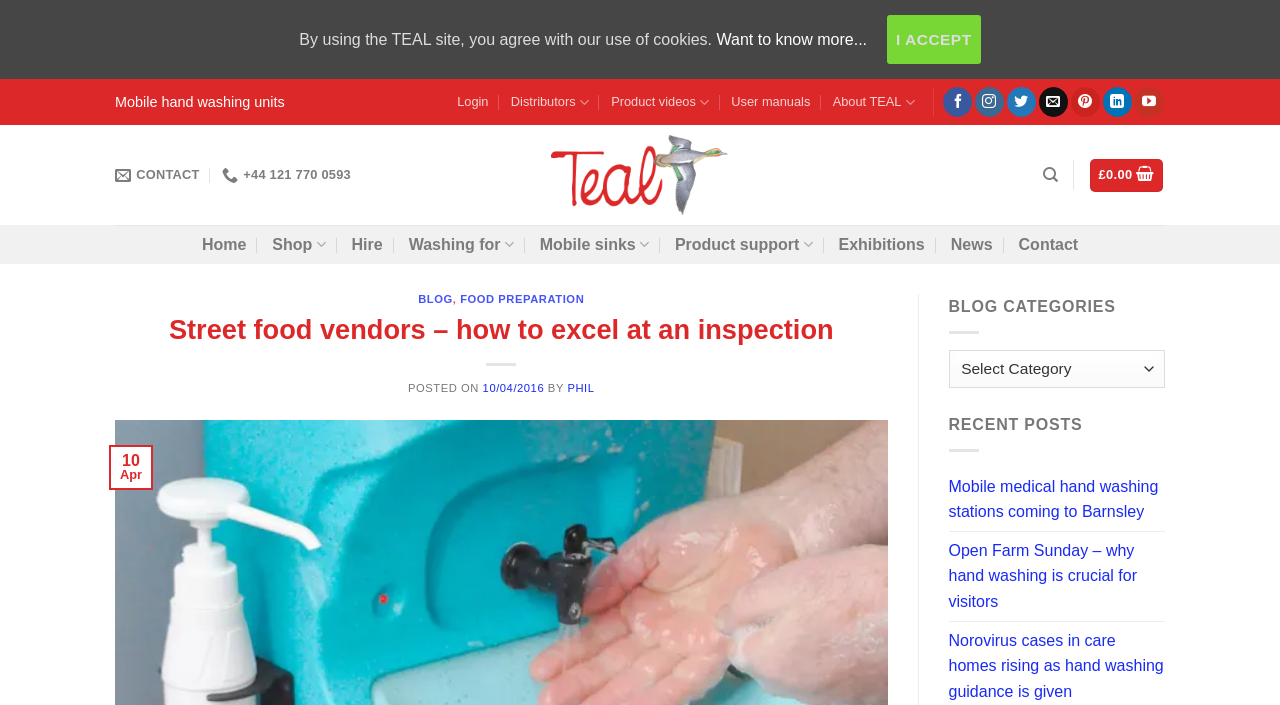What is the category of the blog post 'Street food vendors – how to excel at an inspection'?
Based on the image, respond with a single word or phrase.

Food preparation